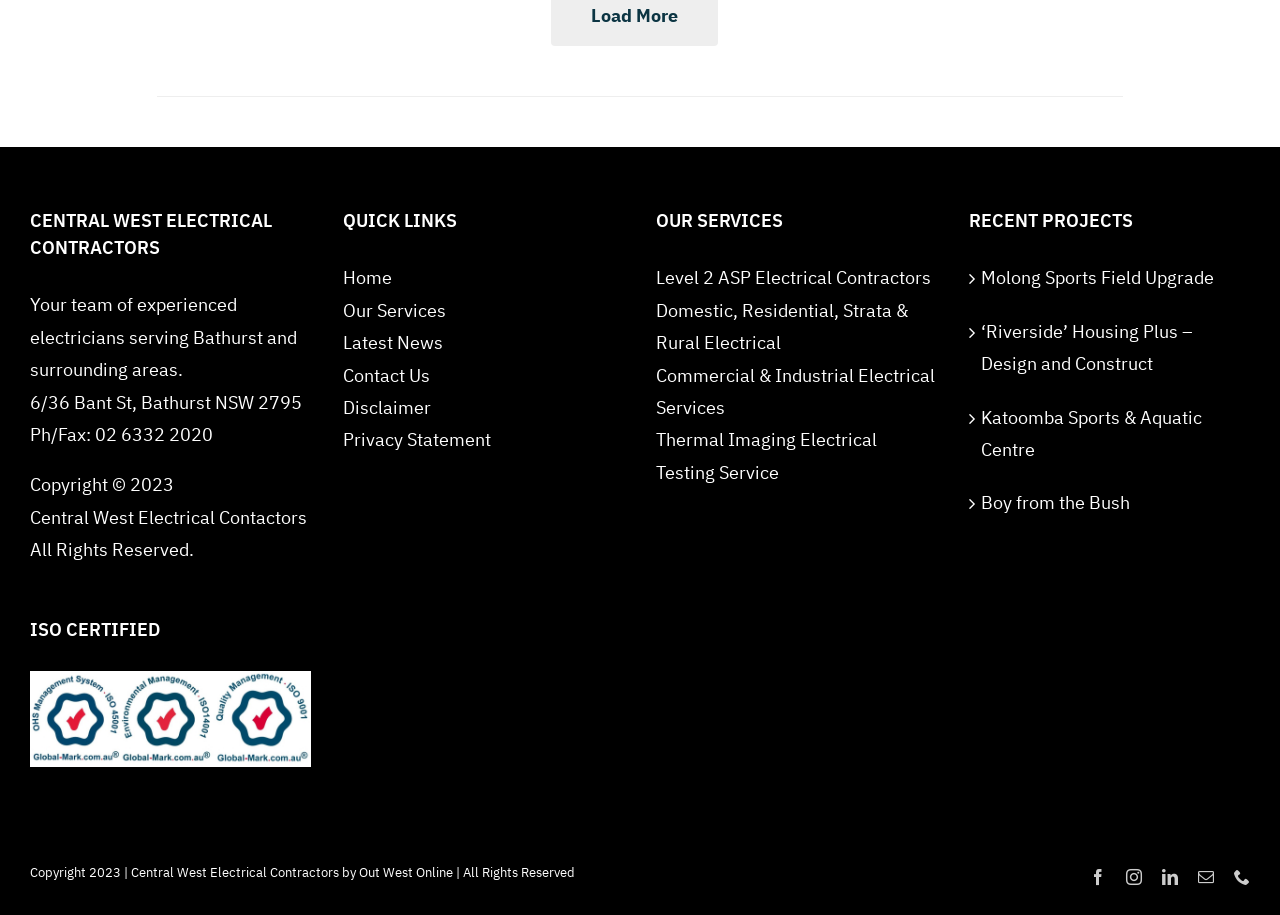Please specify the bounding box coordinates of the clickable region necessary for completing the following instruction: "Contact Us". The coordinates must consist of four float numbers between 0 and 1, i.e., [left, top, right, bottom].

[0.268, 0.397, 0.336, 0.422]